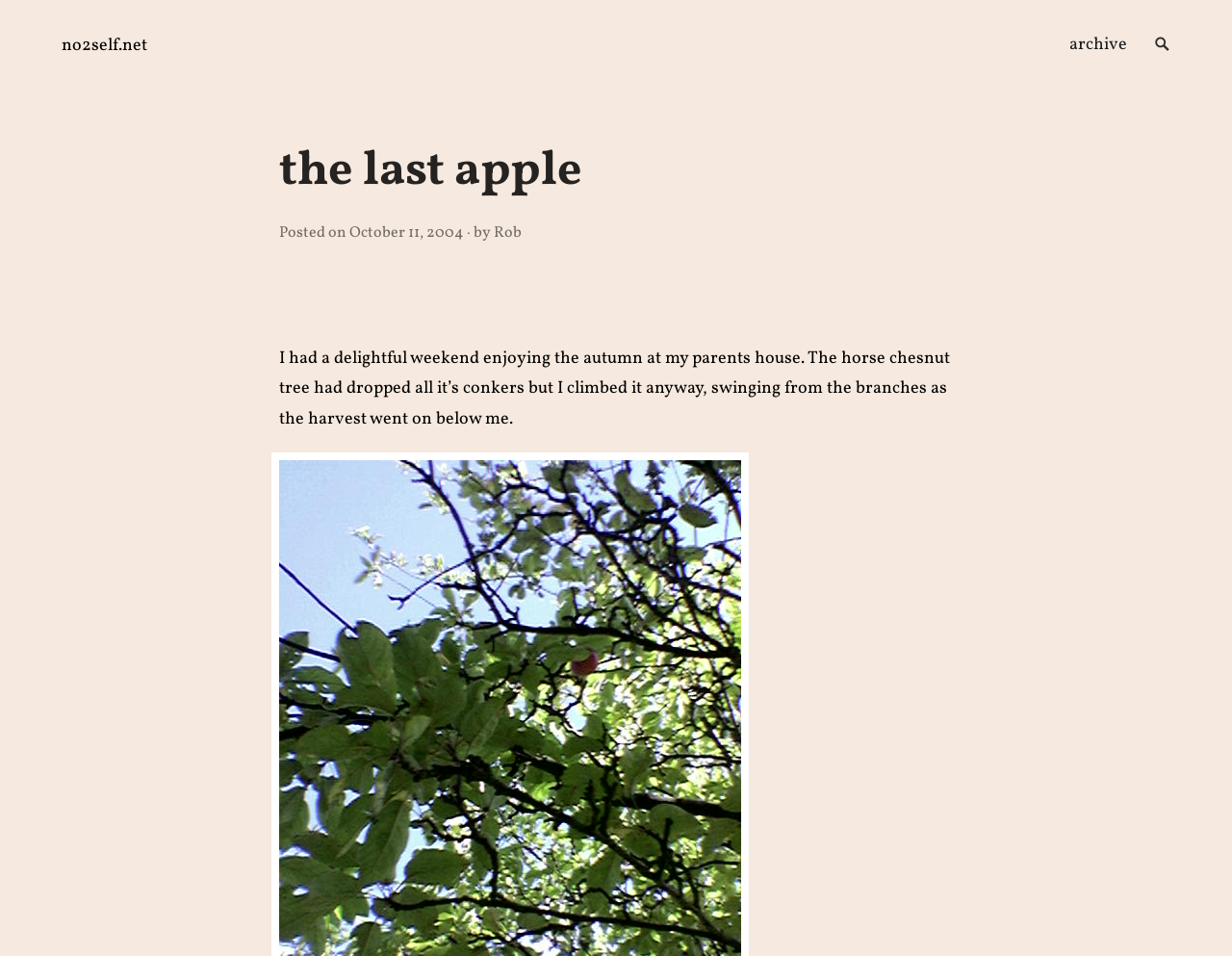What is the author doing in the post?
Please provide a detailed answer to the question.

I found out what the author is doing by reading the text in the main content section of the webpage, which describes the author's delightful weekend enjoying the autumn at their parents' house.